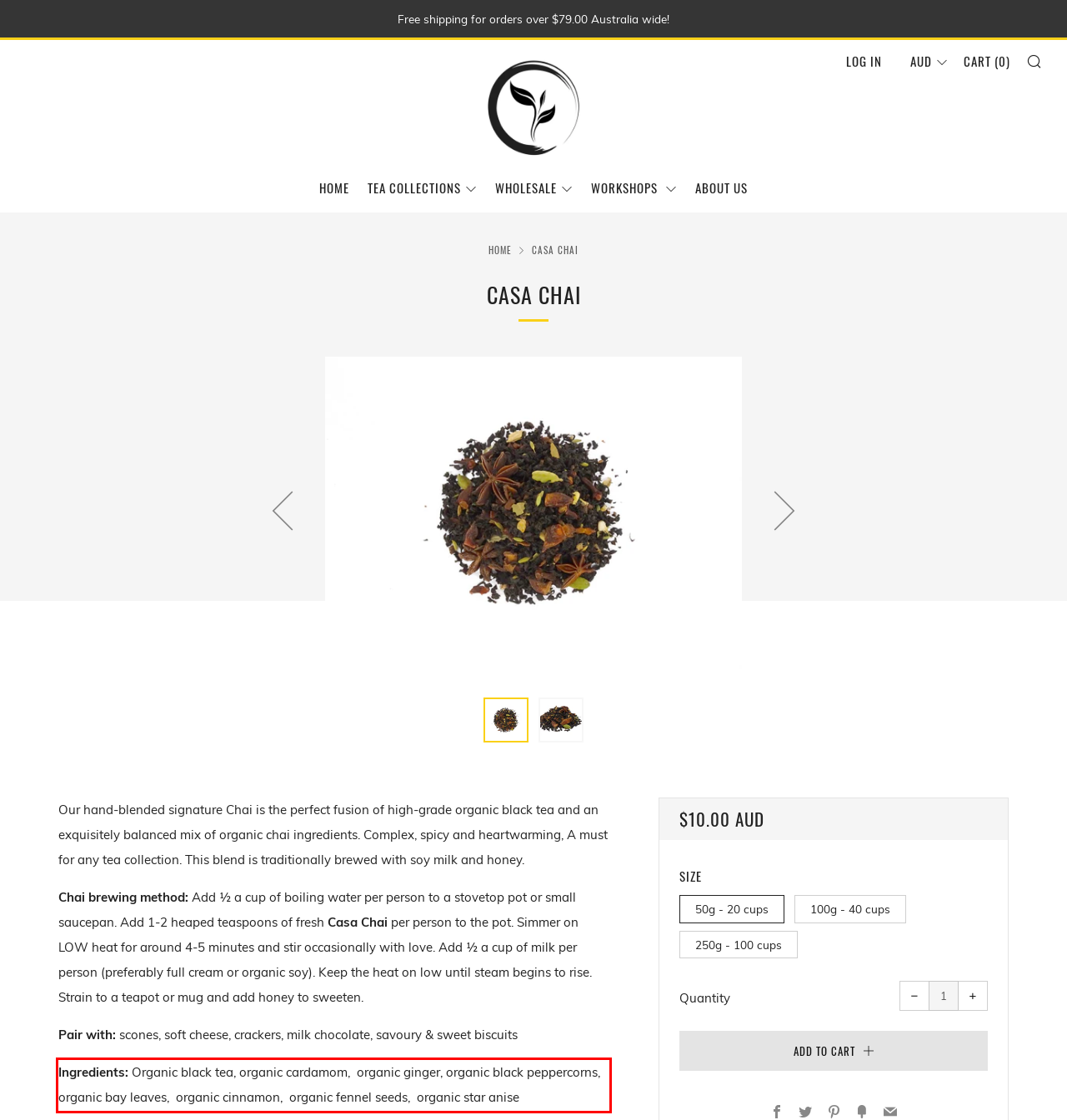Please examine the webpage screenshot and extract the text within the red bounding box using OCR.

Ingredients: Organic black tea, organic cardamom, organic ginger, organic black peppercorns, organic bay leaves, organic cinnamon, organic fennel seeds, organic star anise